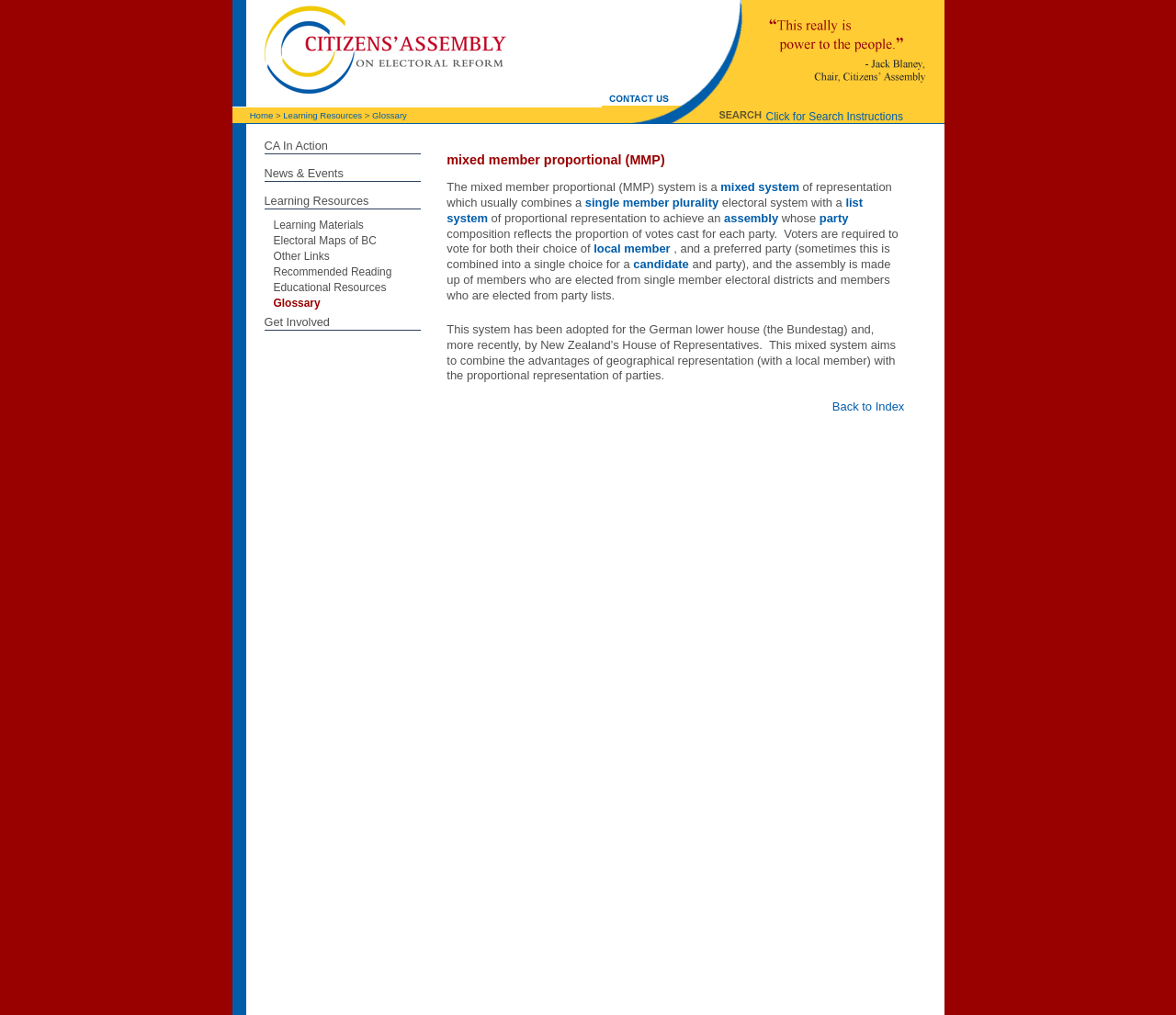Using the webpage screenshot, find the UI element described by Glossary. Provide the bounding box coordinates in the format (top-left x, top-left y, bottom-right x, bottom-right y), ensuring all values are floating point numbers between 0 and 1.

[0.232, 0.292, 0.272, 0.305]